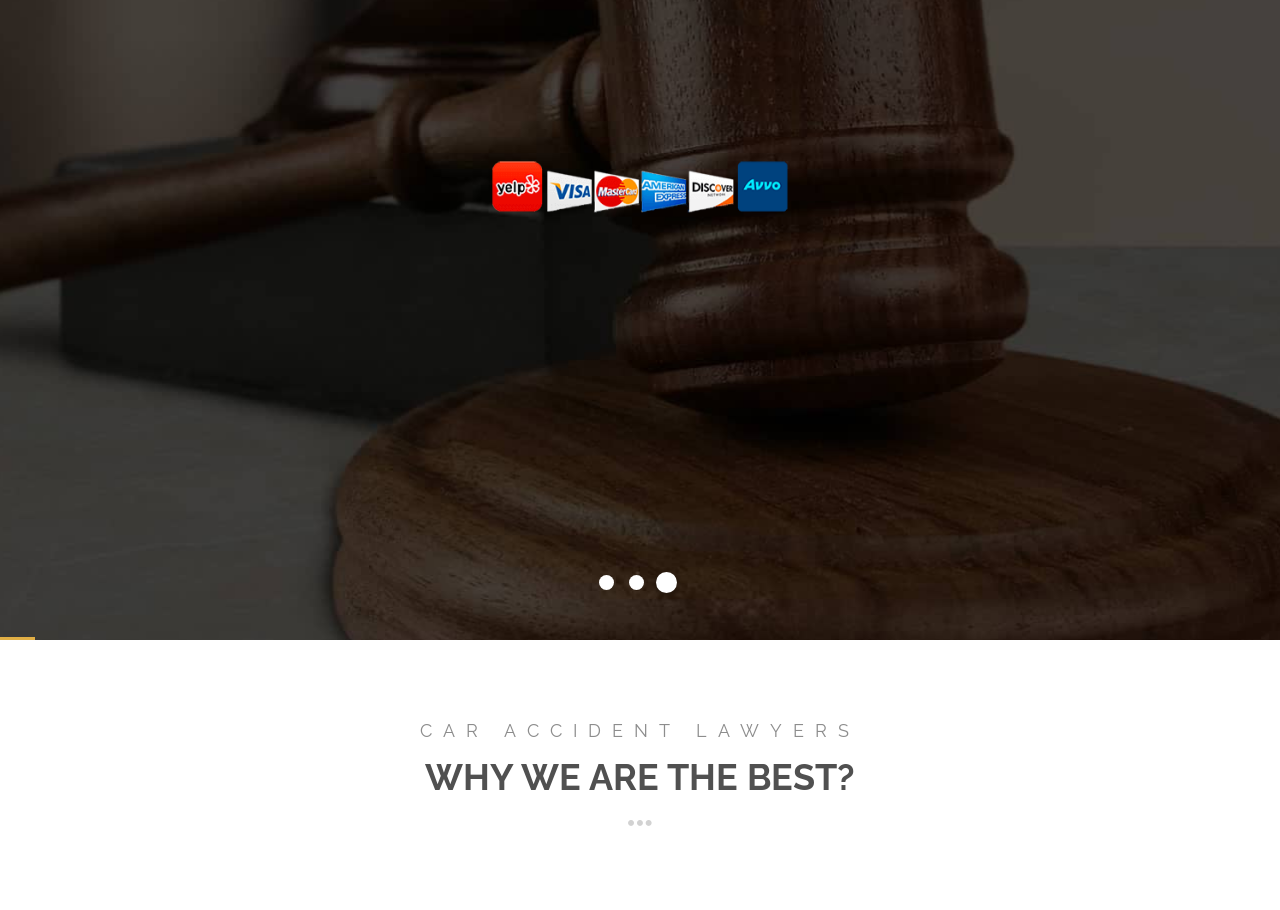Extract the bounding box coordinates for the UI element described by the text: "Create an account". The coordinates should be in the form of [left, top, right, bottom] with values between 0 and 1.

None